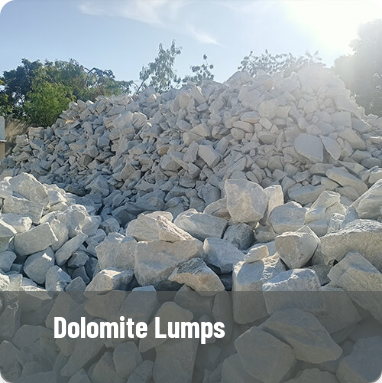Give a succinct answer to this question in a single word or phrase: 
What is the environment from which the dolomite is sourced?

Natural environment